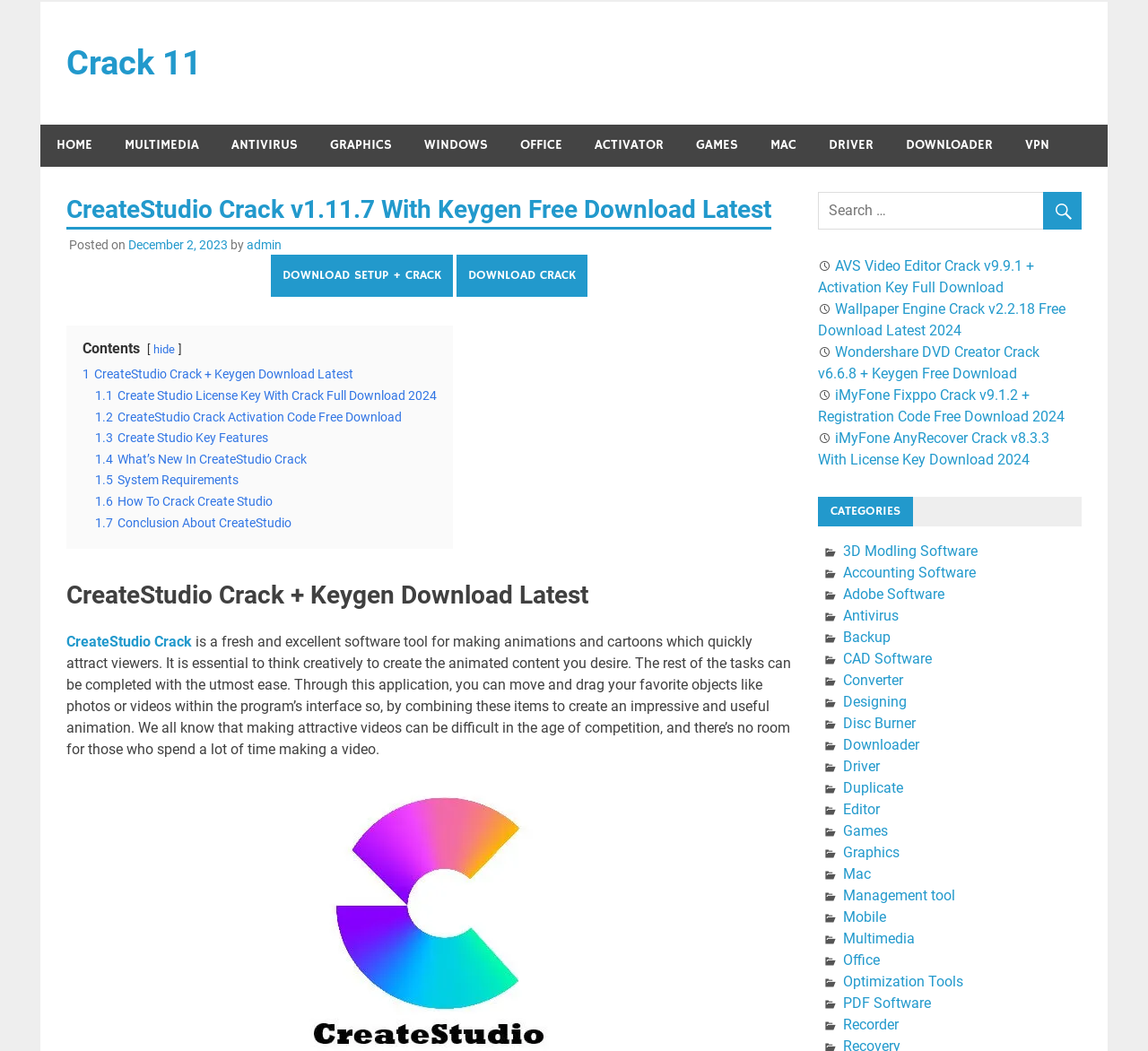Locate the bounding box coordinates of the clickable area needed to fulfill the instruction: "View the 'CreateStudio Crack + Keygen Download Latest' article".

[0.058, 0.55, 0.69, 0.583]